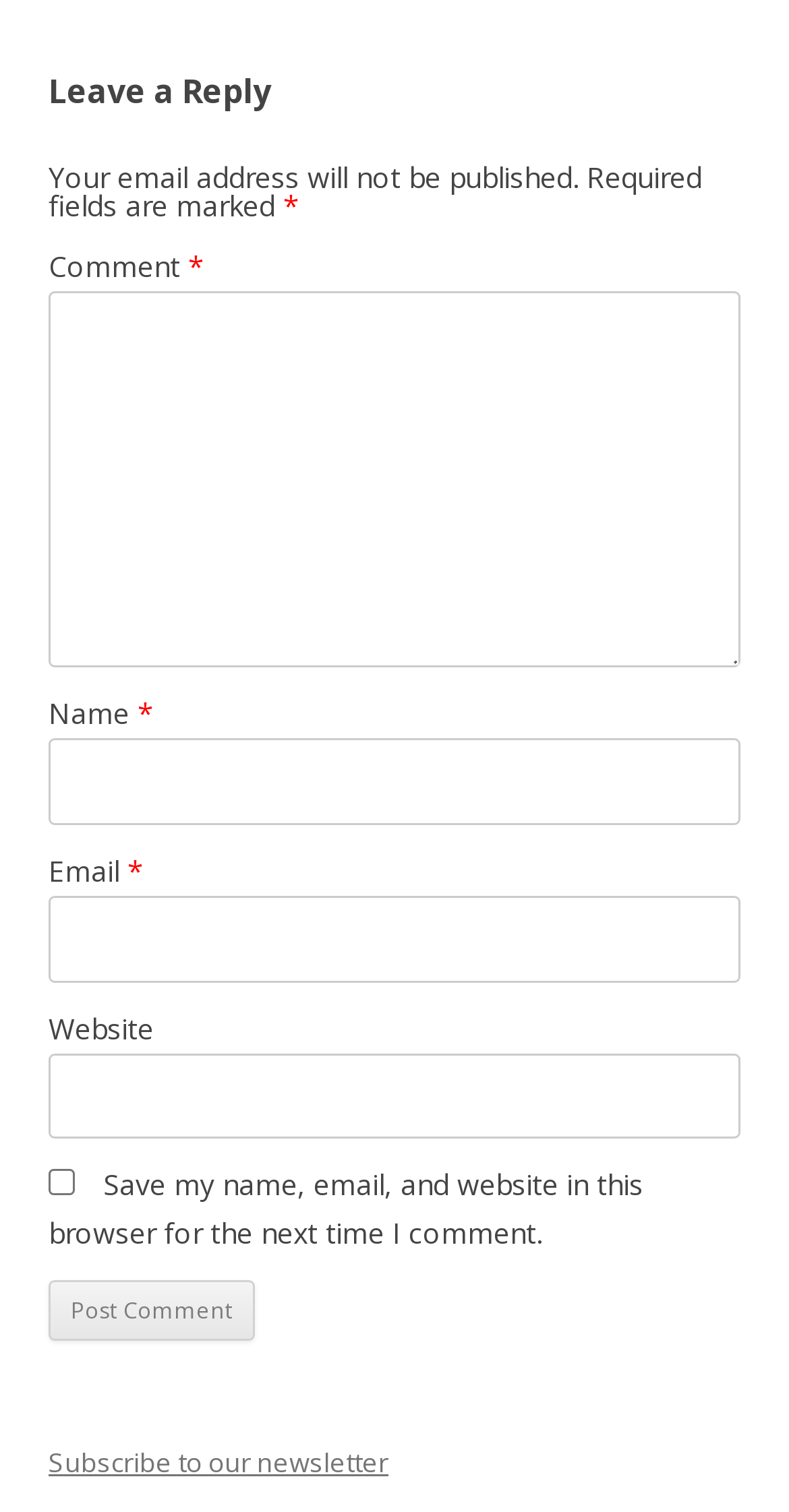Please find the bounding box coordinates of the element that you should click to achieve the following instruction: "Post your comment". The coordinates should be presented as four float numbers between 0 and 1: [left, top, right, bottom].

[0.062, 0.847, 0.323, 0.886]